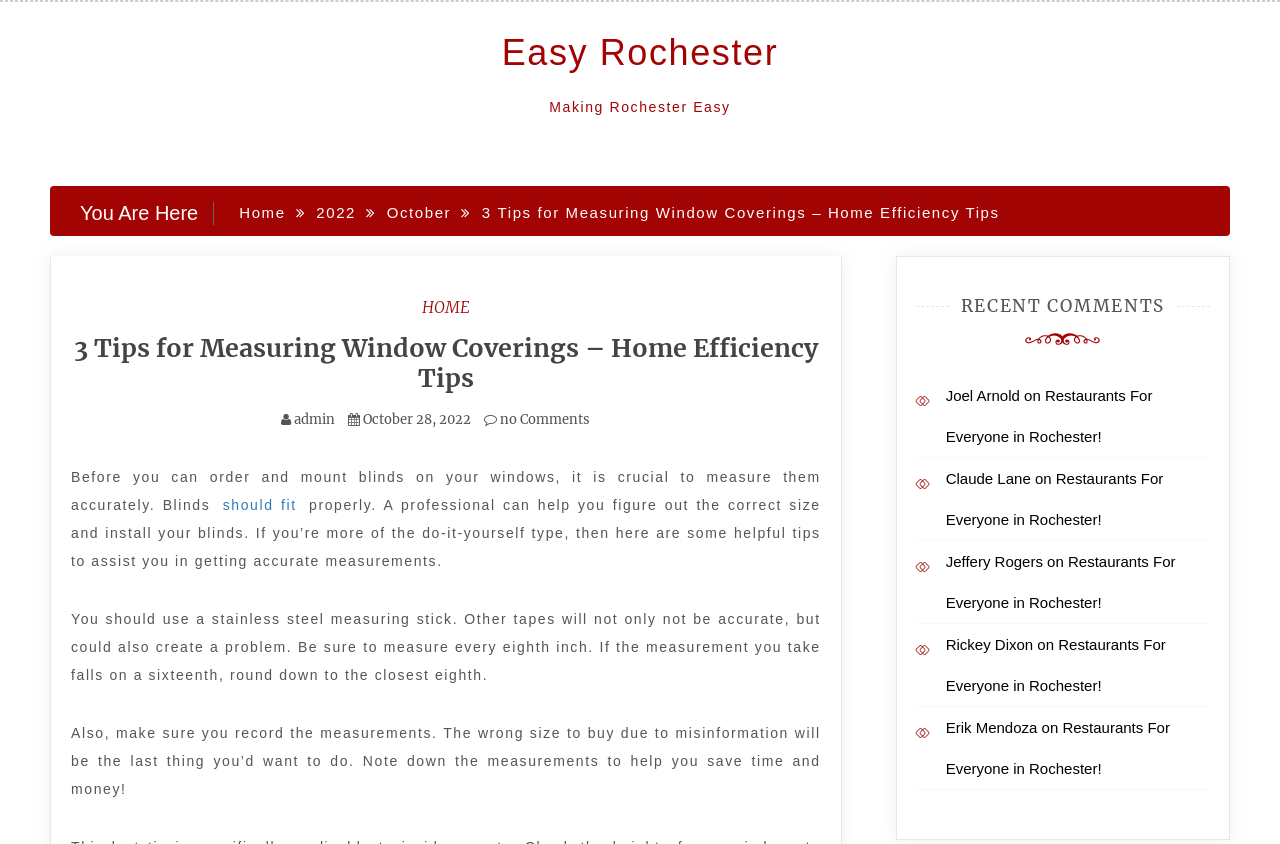What is the category of the webpage?
Based on the image content, provide your answer in one word or a short phrase.

Home Efficiency Tips